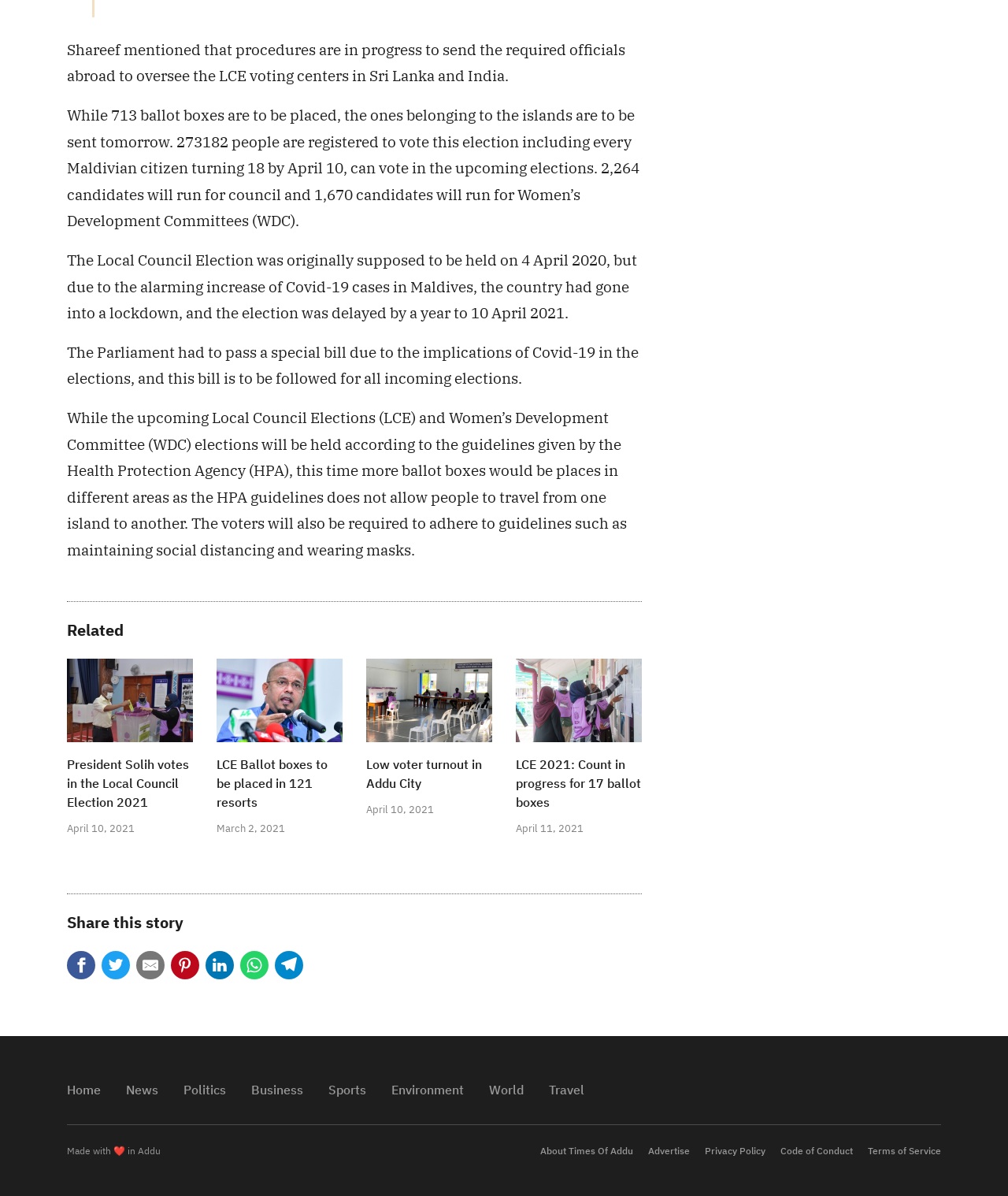Please provide a detailed answer to the question below by examining the image:
How many candidates will run for council?

The answer can be found in the text content of the webpage, specifically in the second paragraph, which states '2,264 candidates will run for council'.